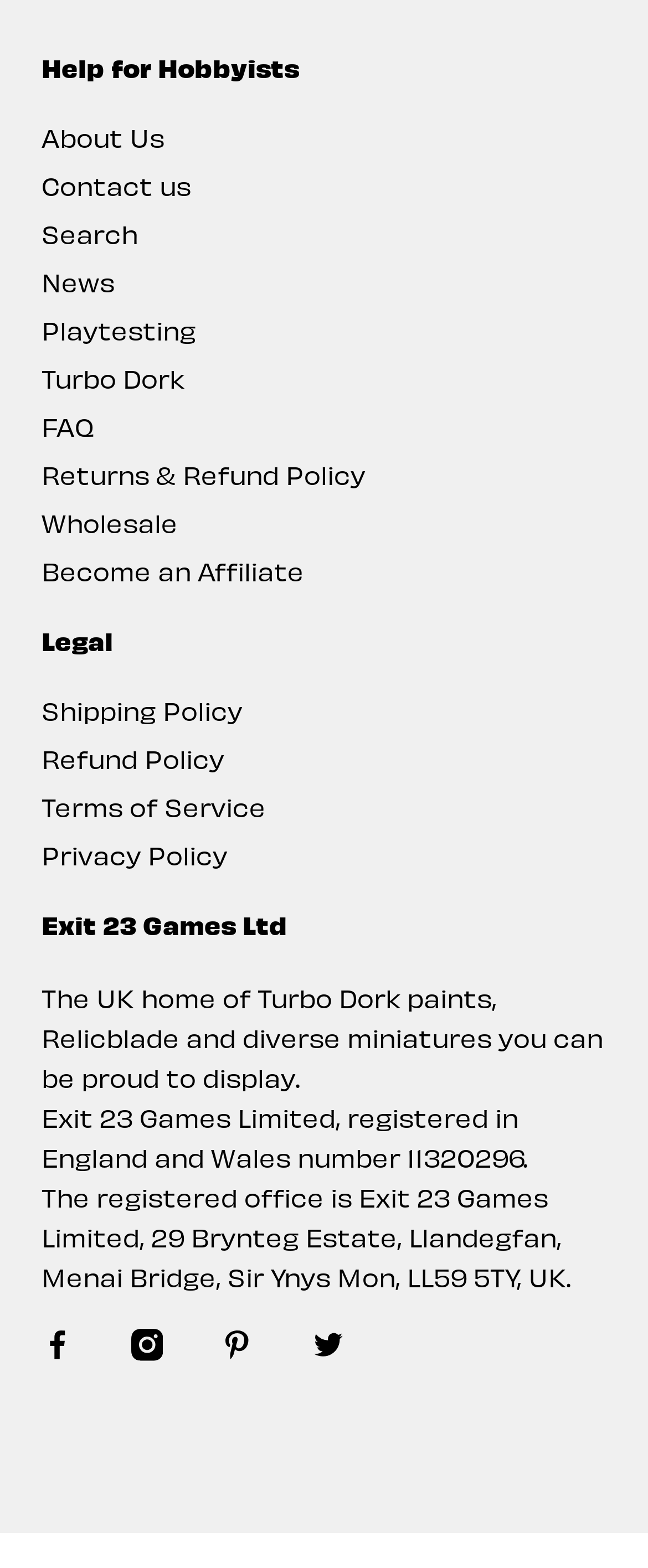Pinpoint the bounding box coordinates of the element that must be clicked to accomplish the following instruction: "Follow Exit 23 Games on Facebook". The coordinates should be in the format of four float numbers between 0 and 1, i.e., [left, top, right, bottom].

[0.064, 0.848, 0.113, 0.872]